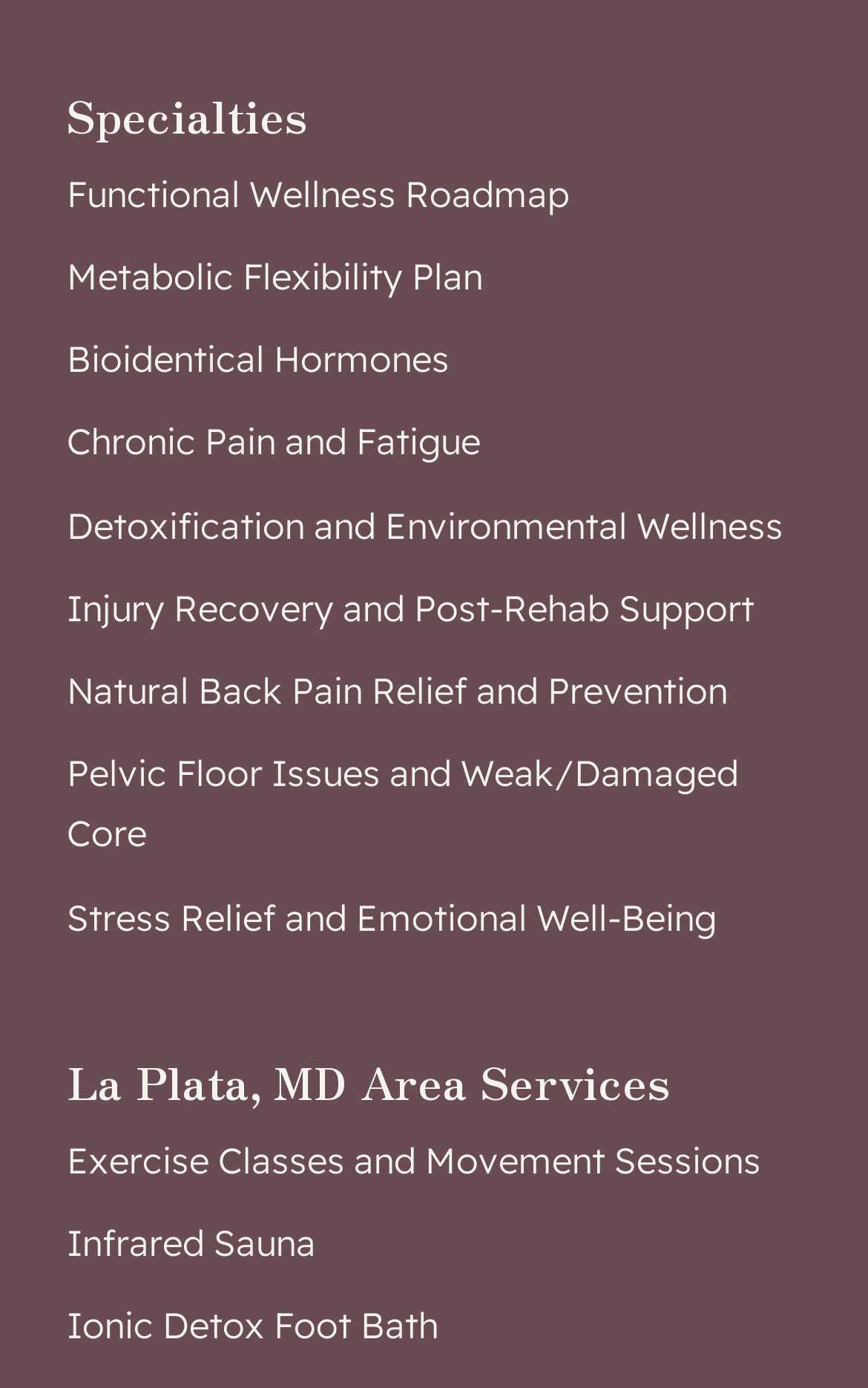Provide a brief response to the question below using a single word or phrase: 
What type of services are offered on this webpage?

Health and wellness services